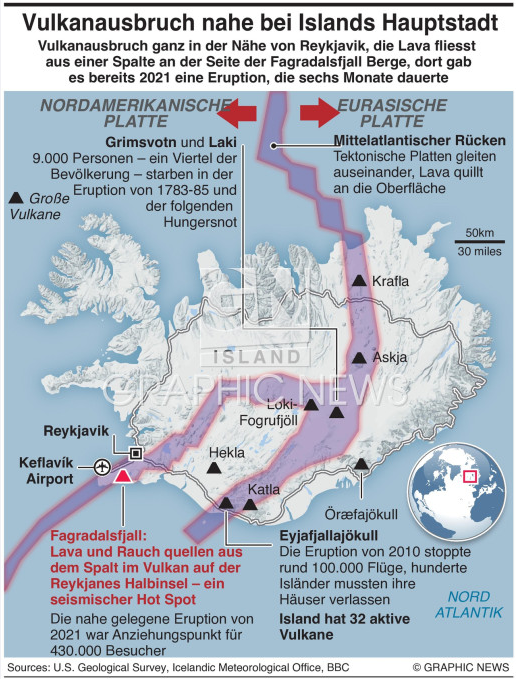Can you look at the image and give a comprehensive answer to the question:
What is the impact of volcanic eruptions on the local population?

The infographic notes that notable volcanoes like Grimsvotn and Laki were linked to devastating eruptions in the 18th century that greatly impacted the local population, indicating the significant effects of volcanic activity on the people living in the region.